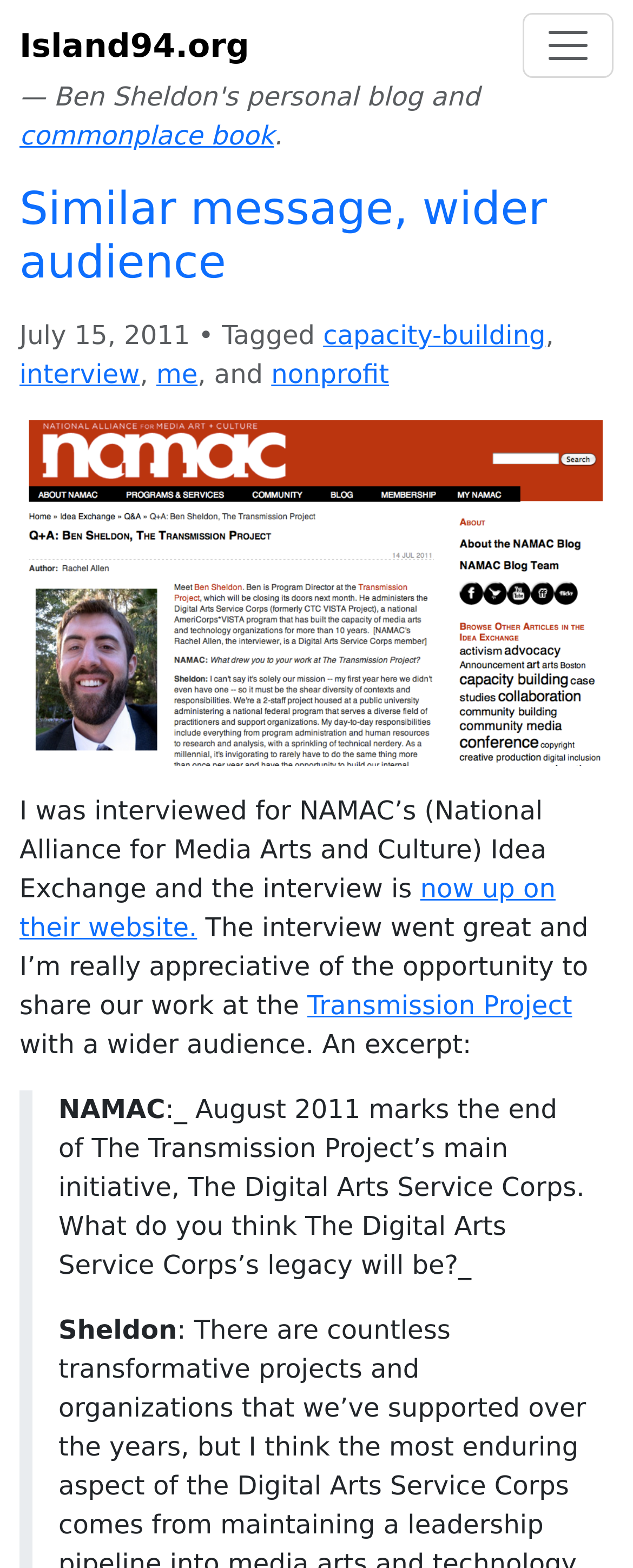Please find the bounding box for the UI element described by: "Similar message, wider audience".

[0.031, 0.116, 0.969, 0.185]